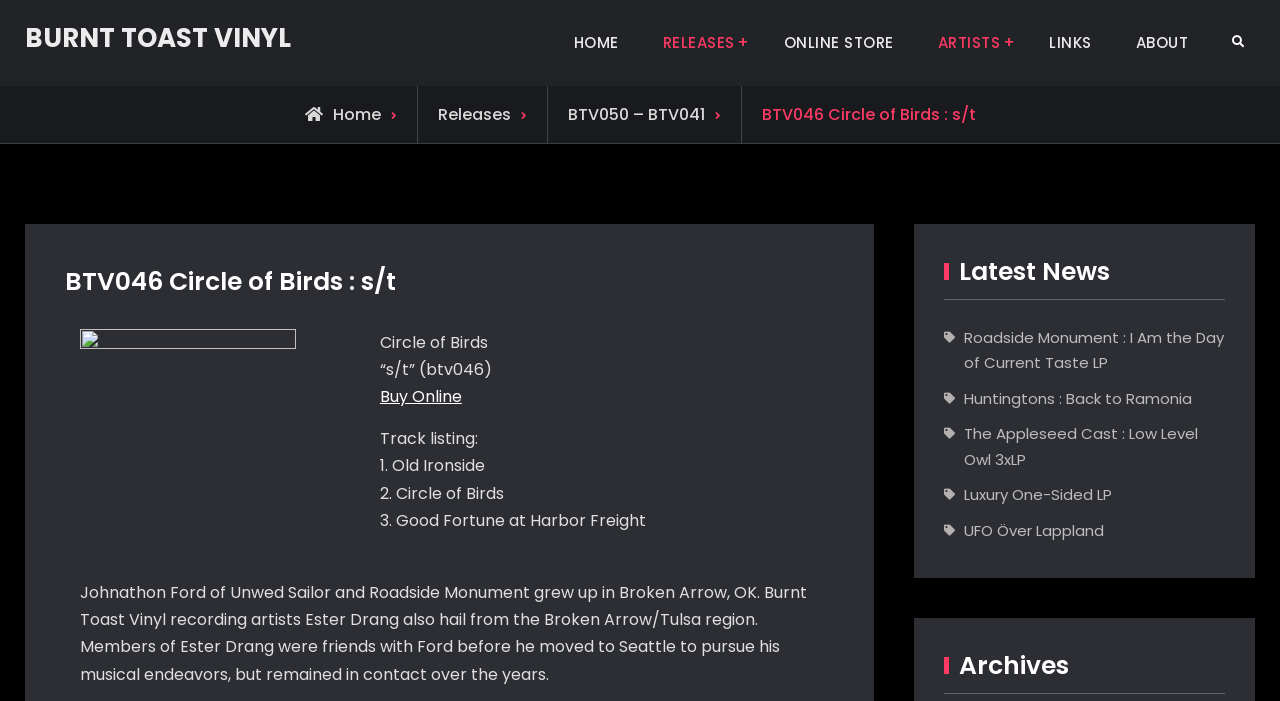Can you look at the image and give a comprehensive answer to the question:
How many links are in the primary menu?

I found the answer by looking at the primary menu section, which has links to 'HOME', 'RELEASES +', 'ONLINE STORE', 'ARTISTS +', 'LINKS', 'ABOUT', and 'Search'. There are 7 links in total.